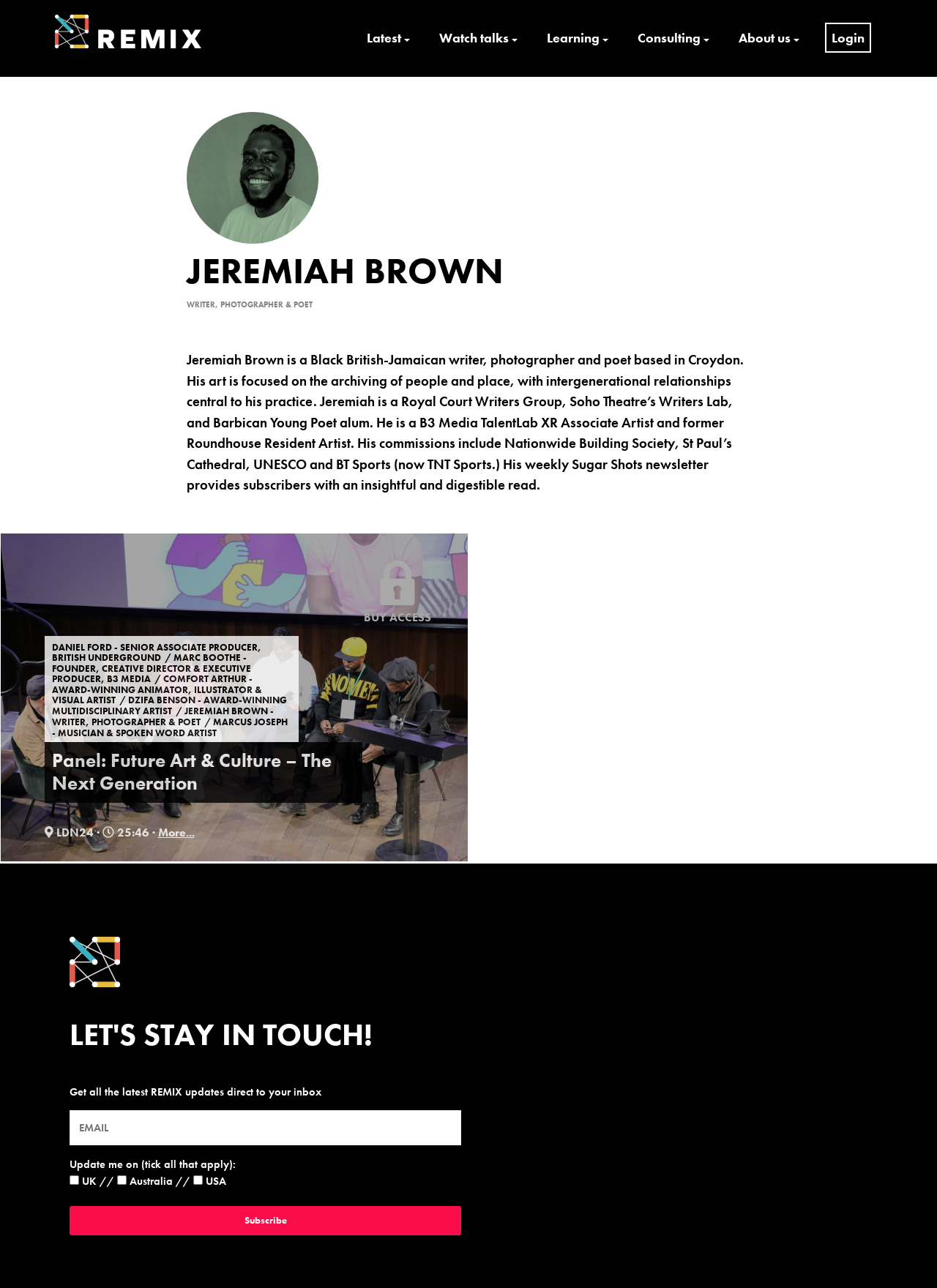Create a detailed summary of all the visual and textual information on the webpage.

The webpage is about Jeremiah Brown, a speaker at REMIX Summits, which focuses on culture, technology, and entrepreneurship. At the top, there is a link to REMIX Summits, accompanied by an image with the same name. Below this, a large heading displays the title "REMIX SUMMITS | CULTURE X TECHNOLOGY X ENTREPRENEURSHIP". 

On the top-right side, there are six links: "Latest", "Watch talks", "Learning", "Consulting", "About us", and "Login", arranged horizontally. 

The main content area is divided into two sections. On the left, there is a header section with a heading "JEREMIAH BROWN WRITER, PHOTOGRAPHER & POET" and an image. Below this, a block of text describes Jeremiah Brown's background, including his art focus, affiliations, and commissions. 

On the right, there is an article section with a heading "BUY ACCESS" and an image. Below this, there is a list of links to other speakers, including Daniel Ford, Marc Boothe, Comfort Arthur, Dzifa Benson, Jeremiah Brown, and Marcus Joseph. 

Further down, there is a heading "Panel: Future Art & Culture – The Next Generation" and a link to a video "LDN24 · 25:46 · More...". 

At the bottom, there is a section to stay in touch with REMIX, with a heading "LET'S STAY IN TOUCH!" and a form to subscribe to updates. The form includes a text box for email, a checkbox list to select regions of interest, and a "Subscribe" button.